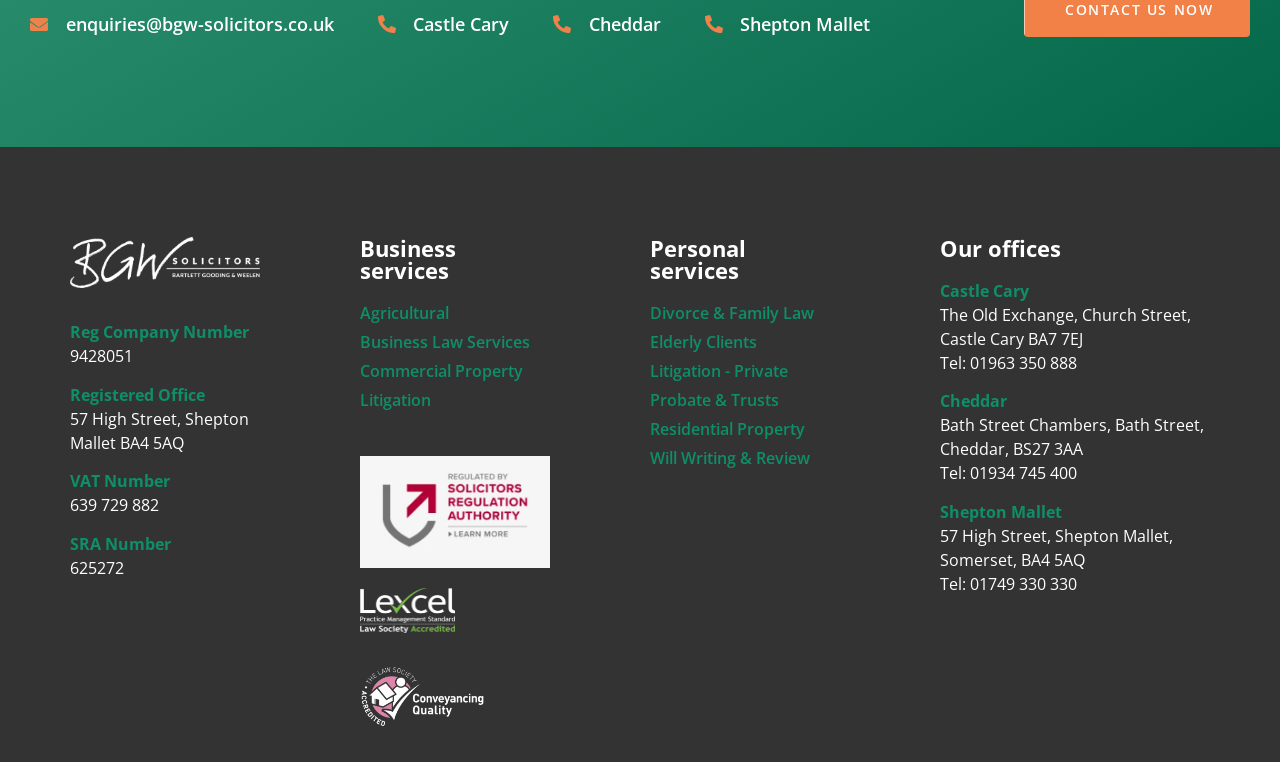Point out the bounding box coordinates of the section to click in order to follow this instruction: "Call Castle Cary office".

[0.734, 0.462, 0.841, 0.491]